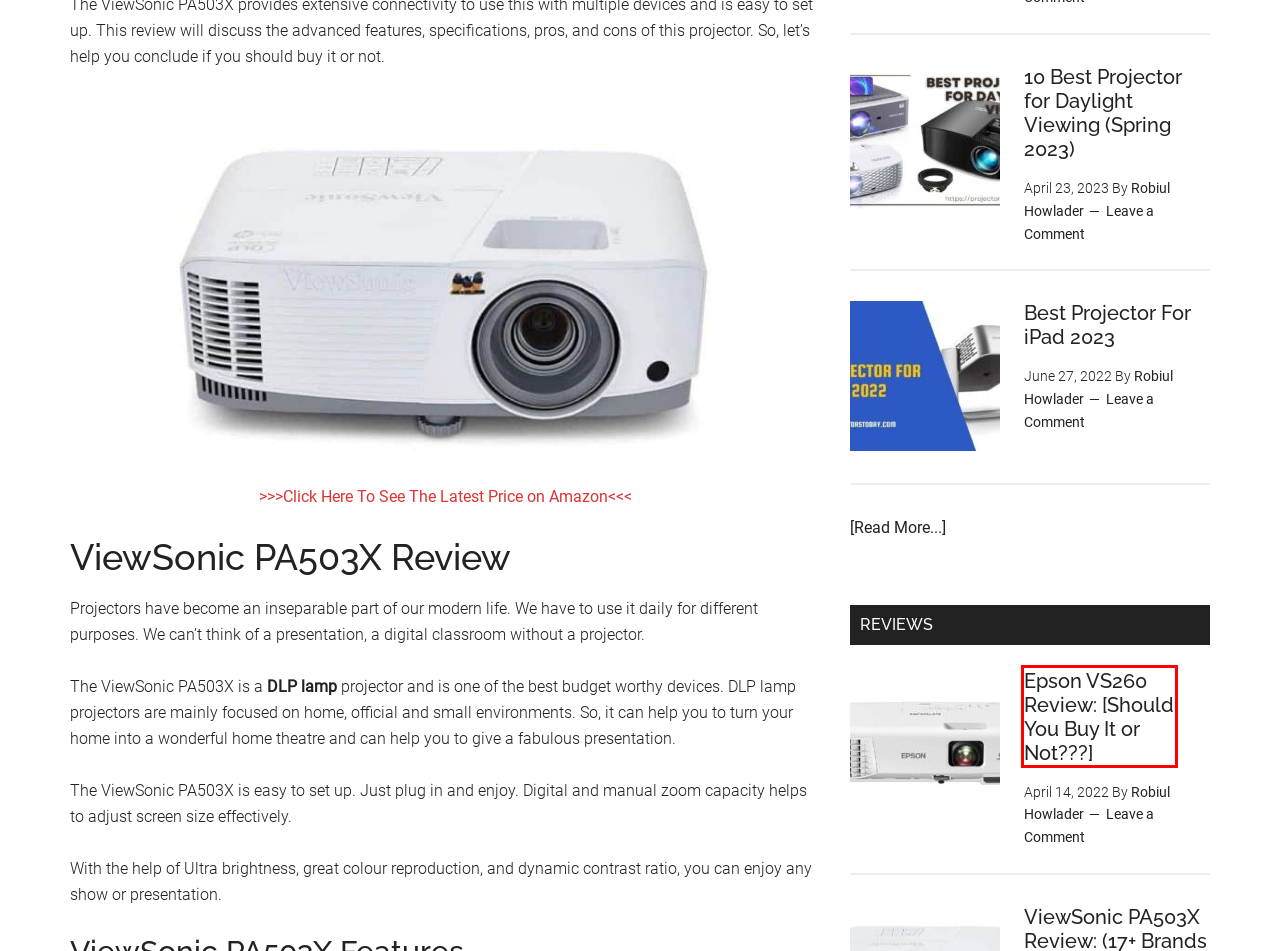Please examine the screenshot provided, which contains a red bounding box around a UI element. Select the webpage description that most accurately describes the new page displayed after clicking the highlighted element. Here are the candidates:
A. Best Projector For iPad 2023 - Projectors Today
B. Epson VS260 Review: [Should You Buy It or Not???] - Projectors Today
C. Amazon.com
D. How to Connect Xbox One to Projector without HDMI - Projectors Today
E. Projectors Under Budget ⮛ - Projectors Today
F. ▷ ViewSonic PA503S Review: (Read Before Buy) - Projectors Today
G. Disclaimer - Projectors Today
H. Best Outdoor Projector under 300 For 2023 - Projectors Today

B